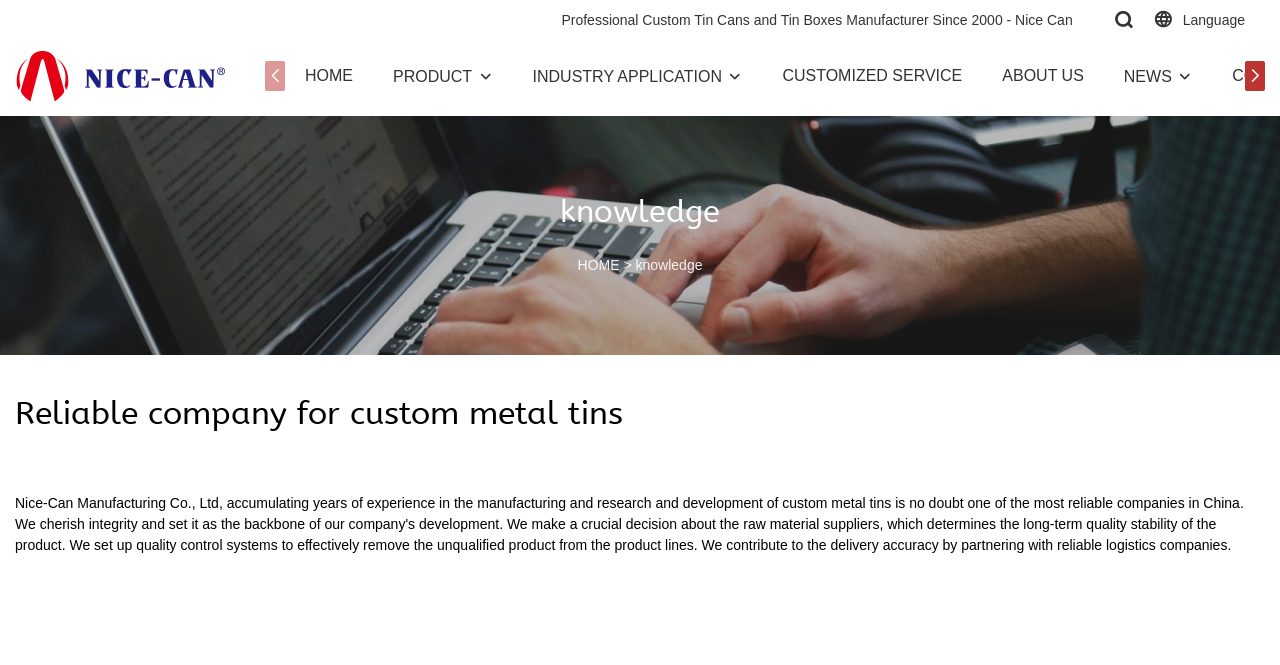Locate the bounding box coordinates of the clickable region to complete the following instruction: "go to HOME page."

[0.238, 0.095, 0.276, 0.132]